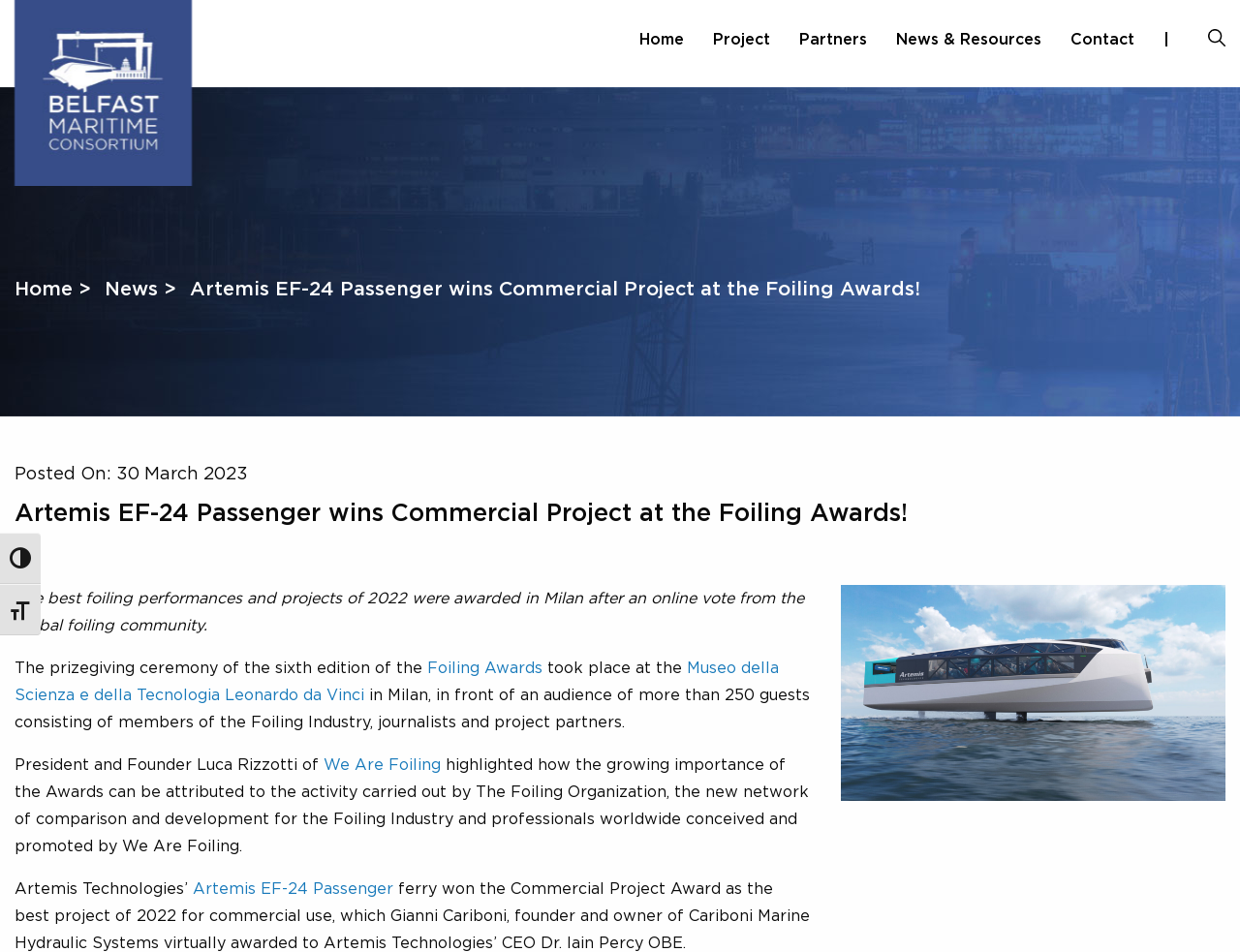Use a single word or phrase to answer the question:
Where did the prizegiving ceremony of the Foiling Awards take place?

Museo della Scienza e della Tecnologia Leonardo da Vinci